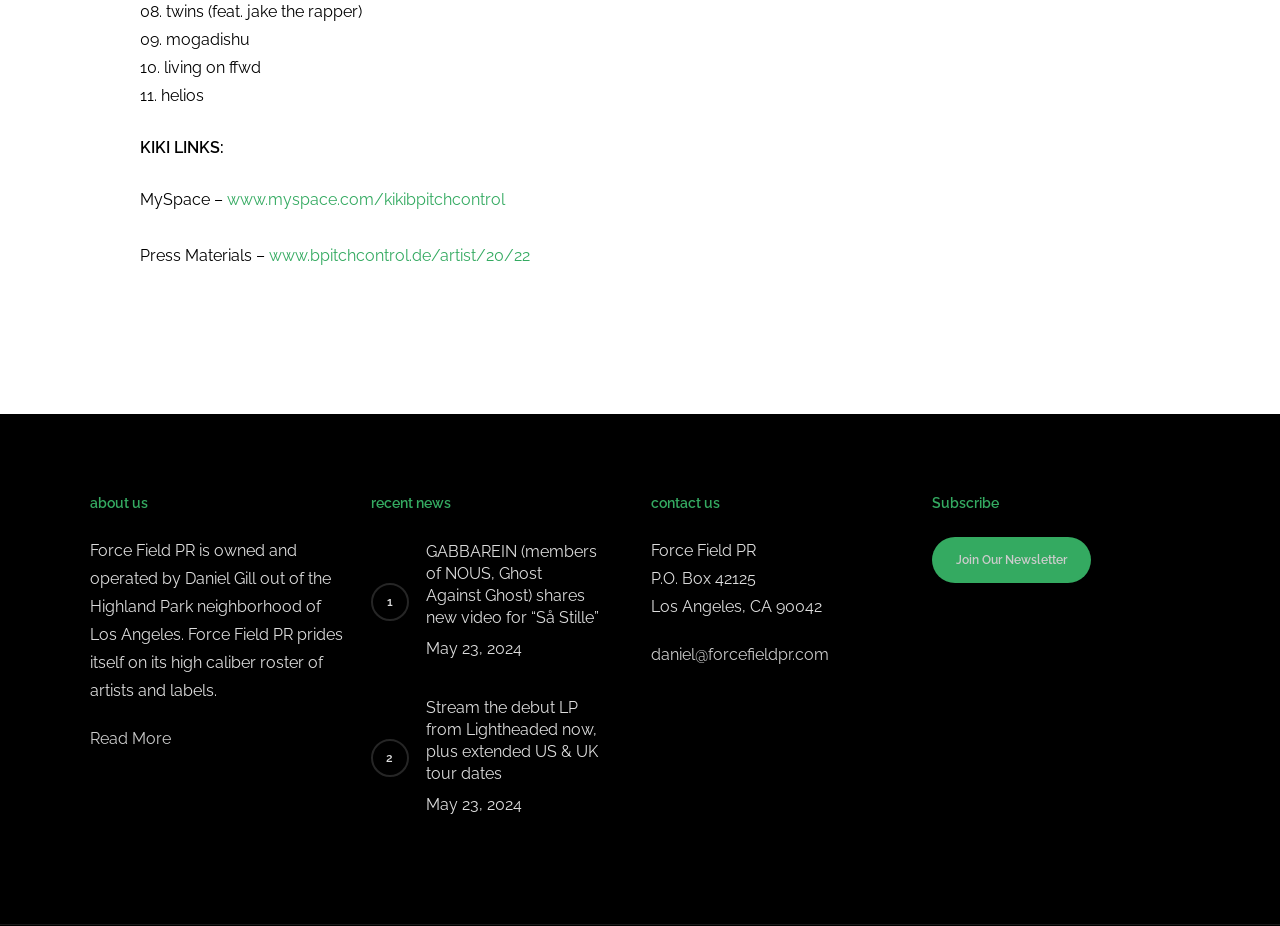What is the email address to contact Force Field PR?
Refer to the image and provide a concise answer in one word or phrase.

daniel@forcefieldpr.com